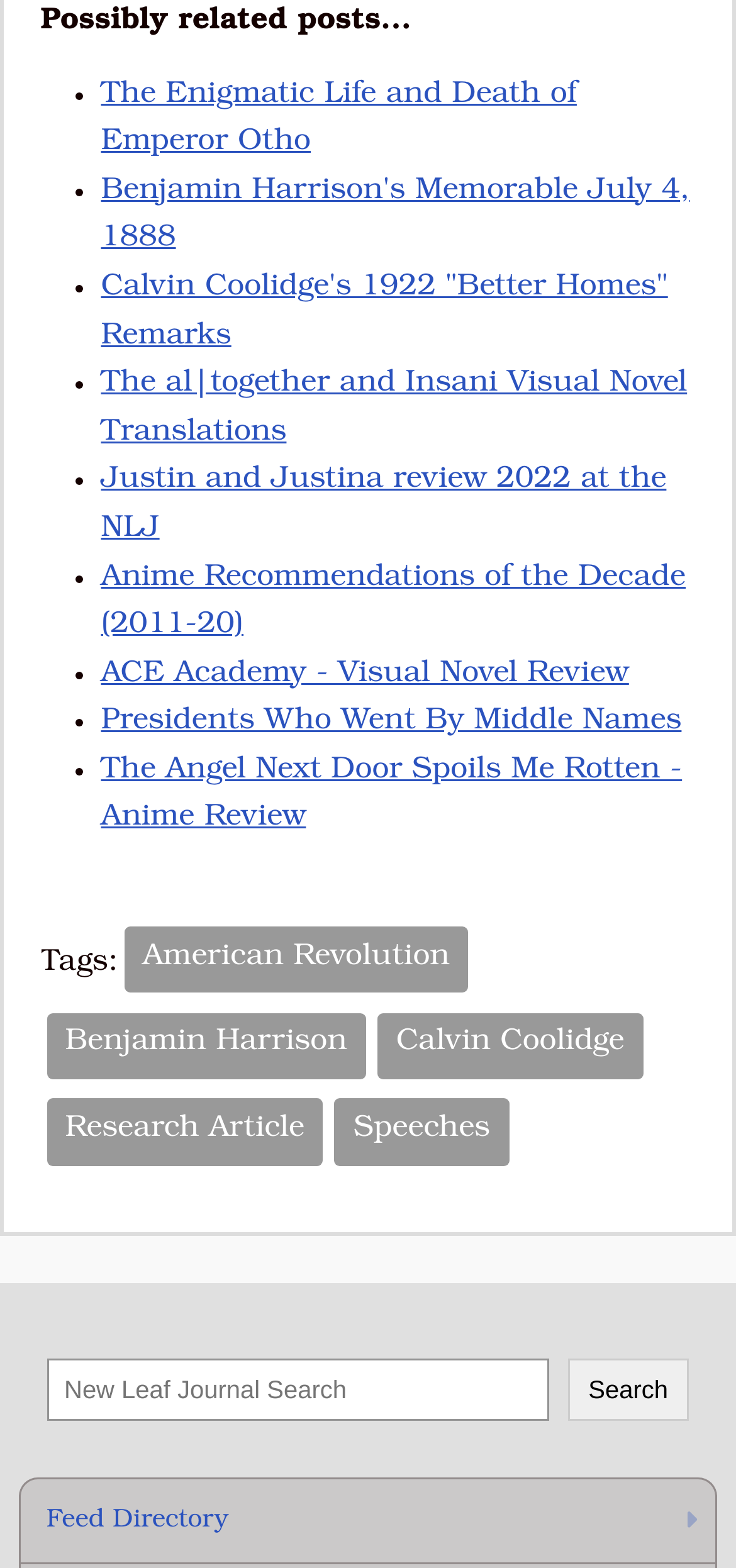Respond to the following query with just one word or a short phrase: 
What is the first related post about?

Emperor Otho